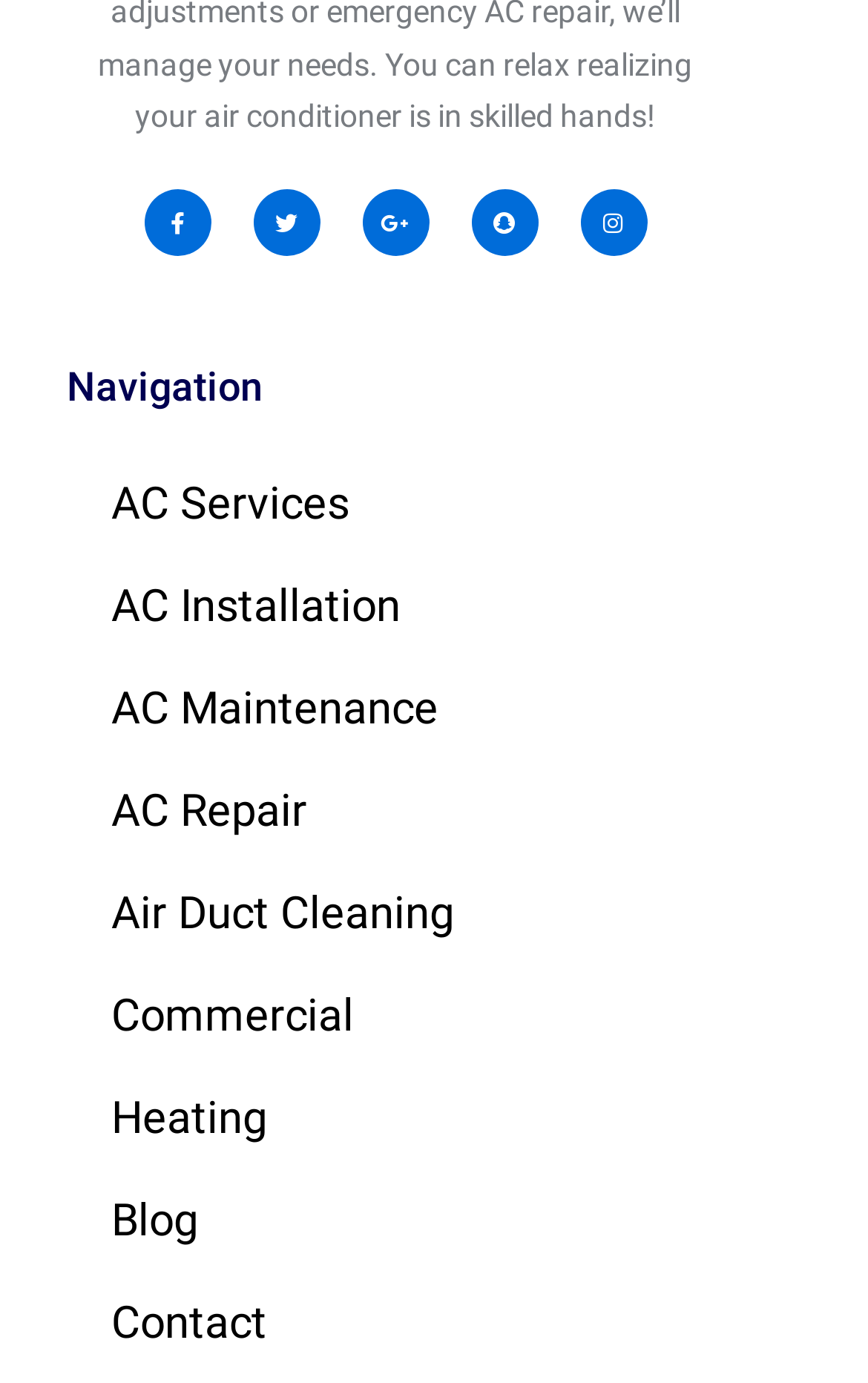Please determine the bounding box coordinates for the element that should be clicked to follow these instructions: "Learn about AC Installation".

[0.077, 0.401, 0.923, 0.475]